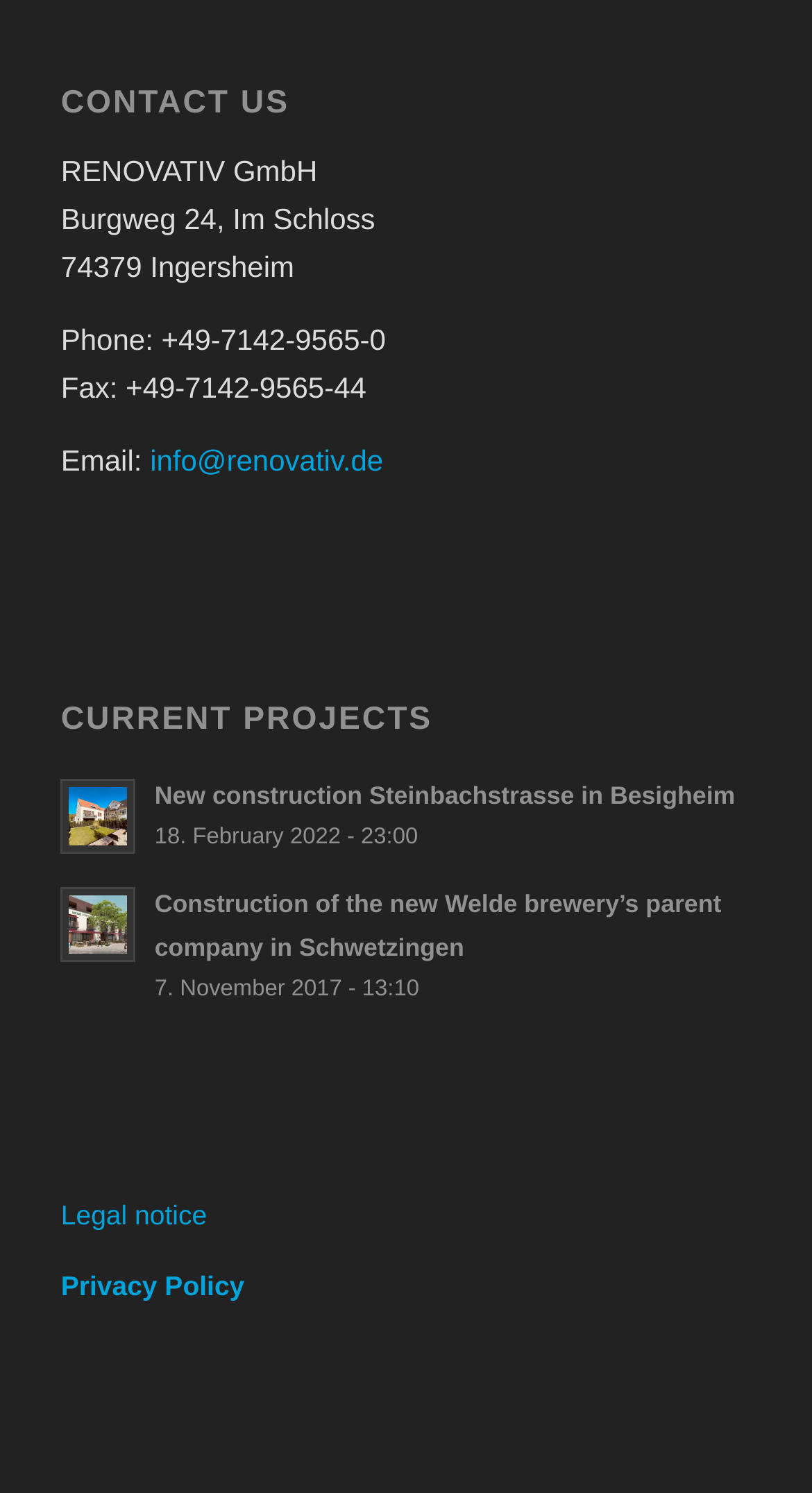What is the address of the company?
Respond to the question with a well-detailed and thorough answer.

The company's address can be found in the 'CONTACT US' section, which is located at the top of the webpage. The address is listed as 'Burgweg 24, Im Schloss, 74379 Ingersheim'.